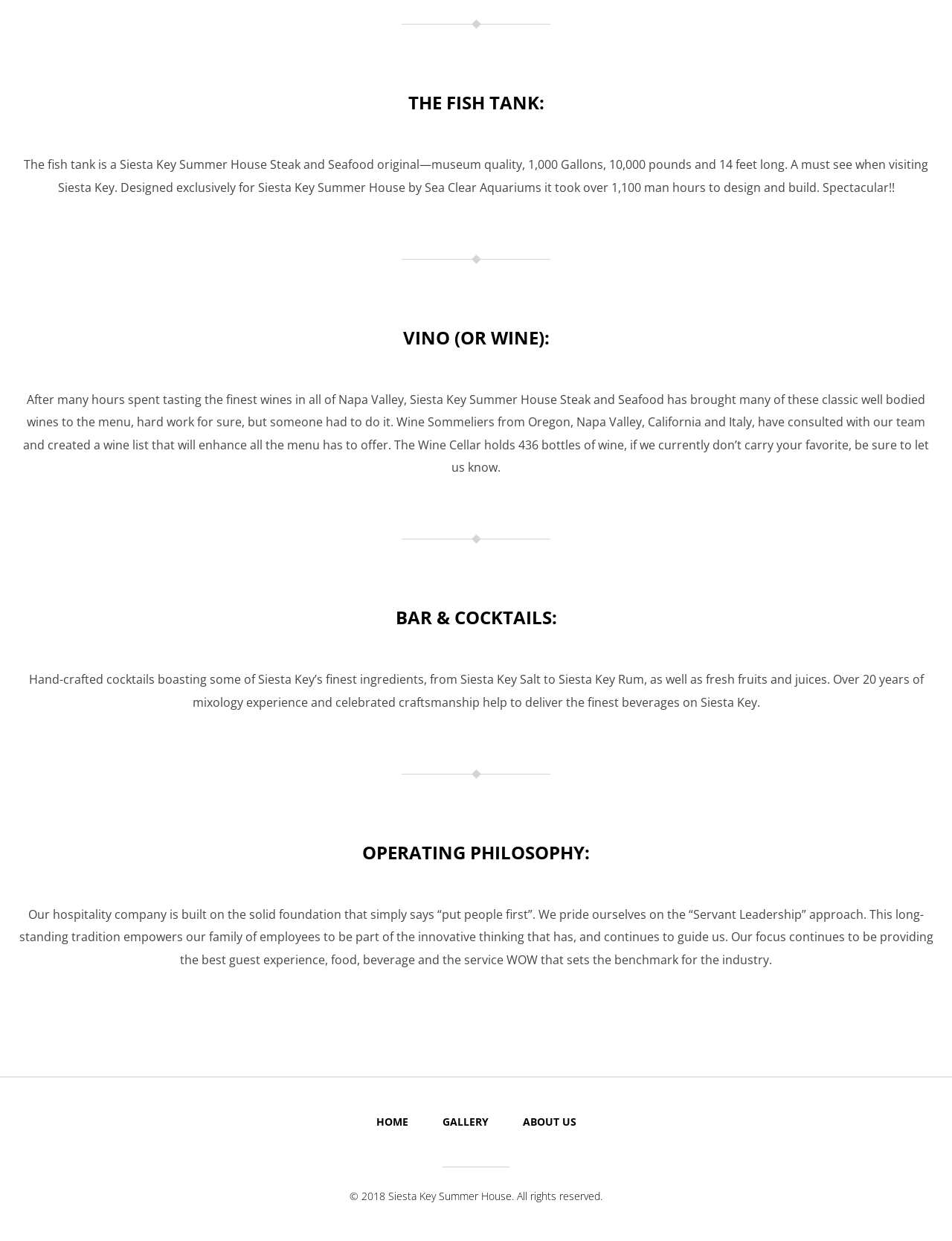How many bottles of wine can the wine cellar hold?
Please respond to the question with a detailed and informative answer.

The answer can be found in the StaticText element with the description 'The Wine Cellar holds 436 bottles of wine, if we currently don’t carry your favorite, be sure to let us know.' This text is located under the heading 'VINO (OR WINE):'.